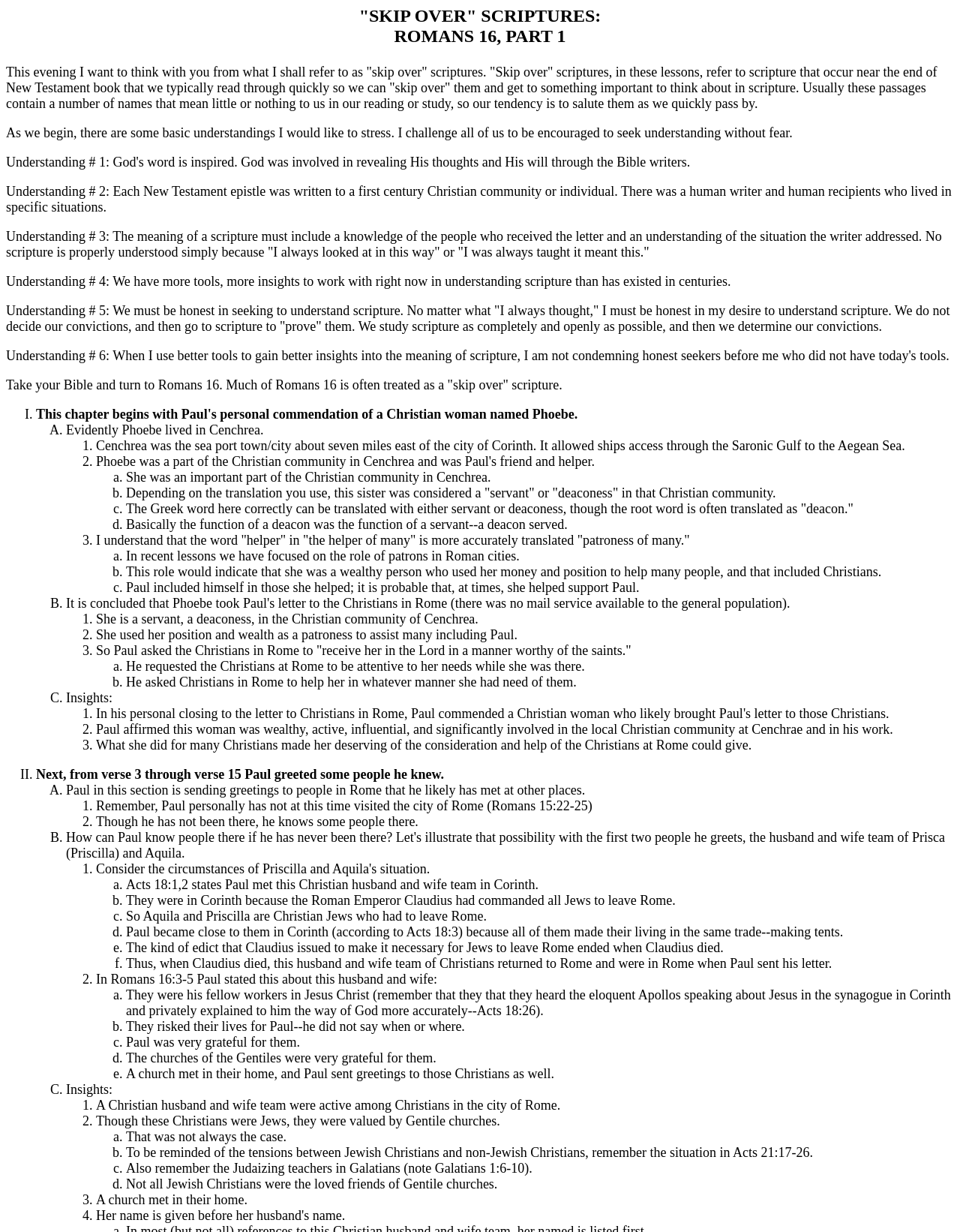What is the request Paul makes to the Christians in Rome regarding Phoebe?
Provide a comprehensive and detailed answer to the question.

The webpage states that Paul asks the Christians in Rome to 'receive her in the Lord in a manner worthy of the saints', which means he requests them to be attentive to her needs and help her in whatever way they can.